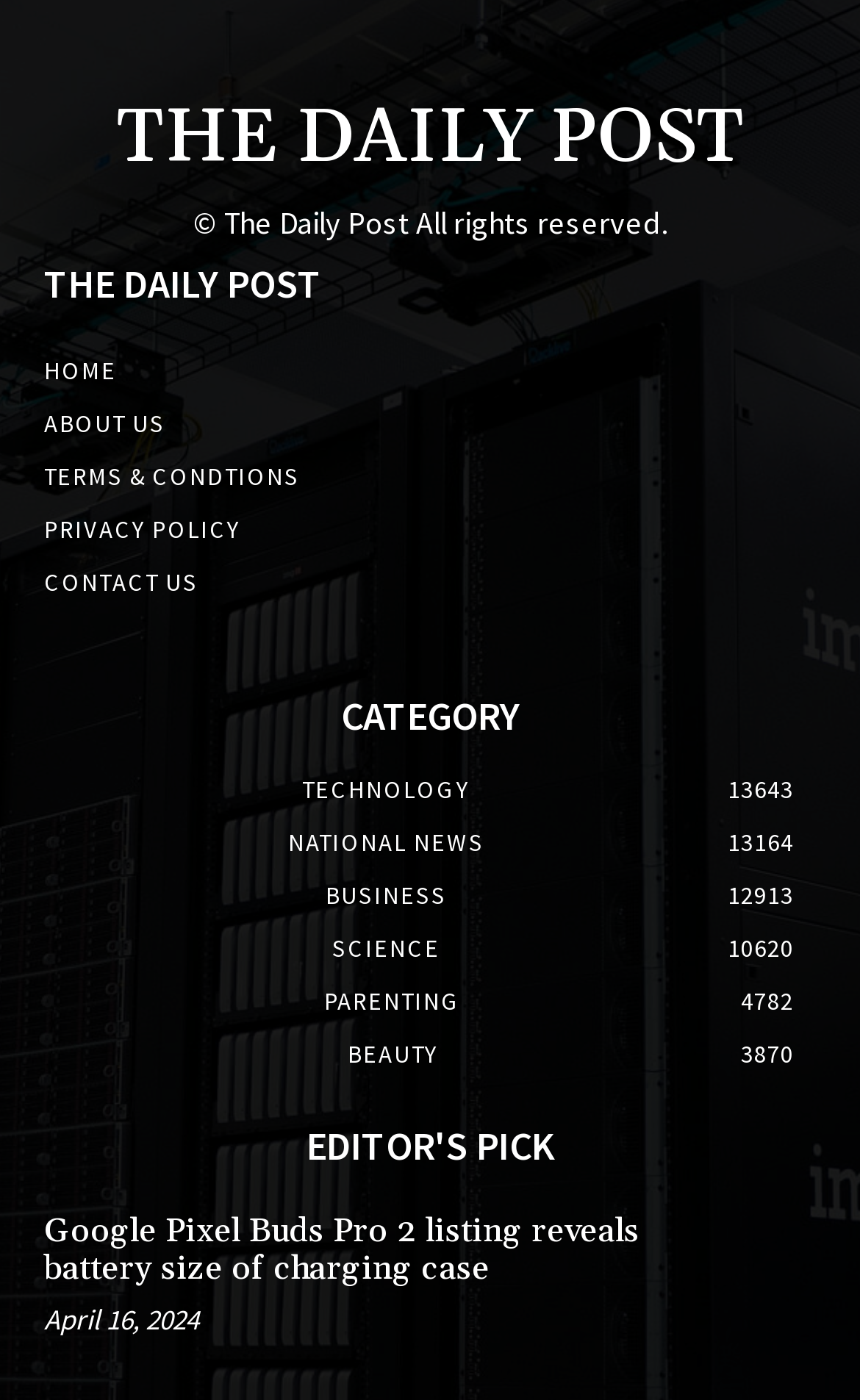Locate the bounding box coordinates of the clickable area to execute the instruction: "read about us". Provide the coordinates as four float numbers between 0 and 1, represented as [left, top, right, bottom].

[0.051, 0.292, 0.192, 0.314]